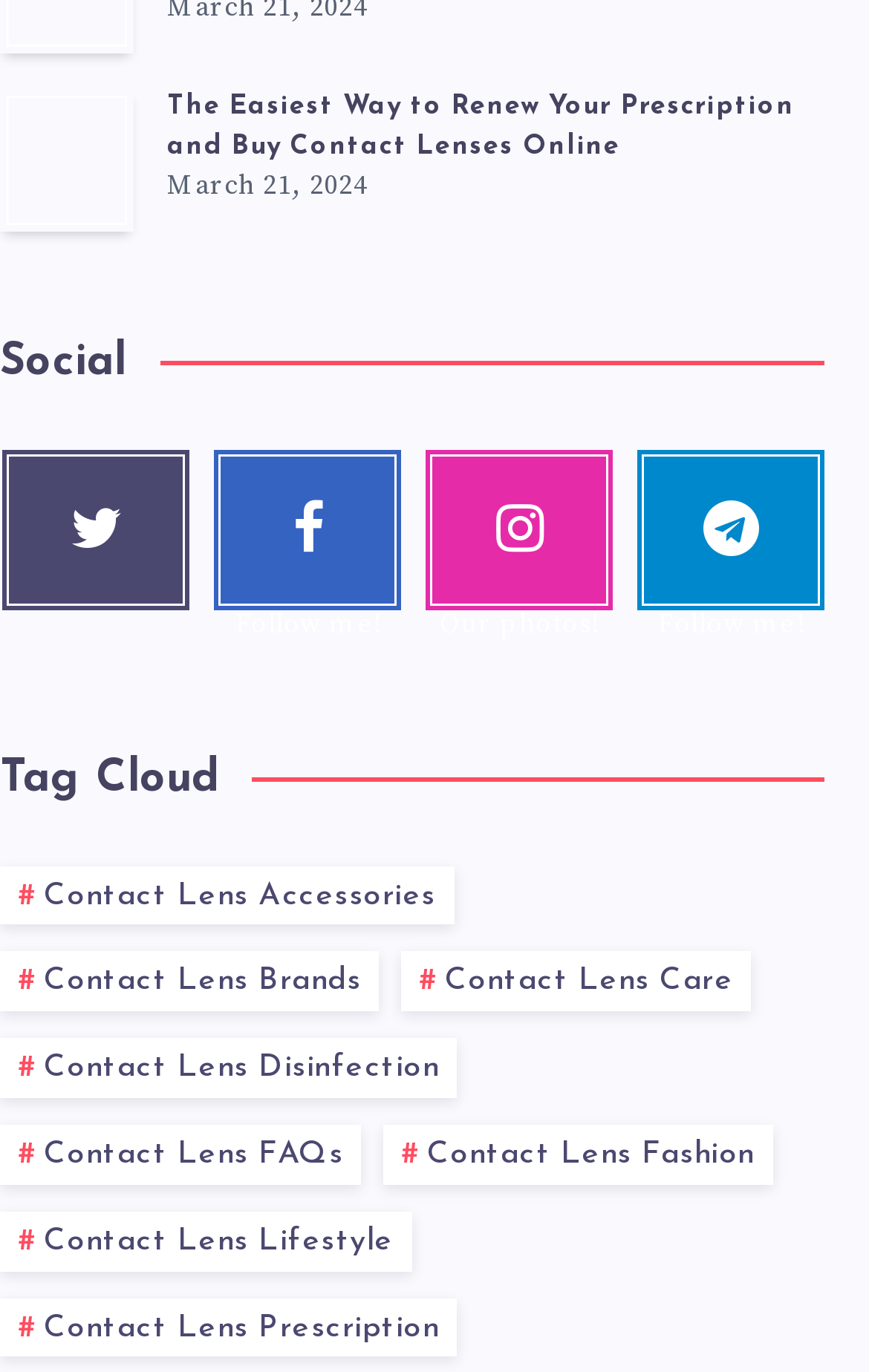What social media platforms are available?
Using the visual information, reply with a single word or short phrase.

Twitter, Facebook, Instagram, Telegram